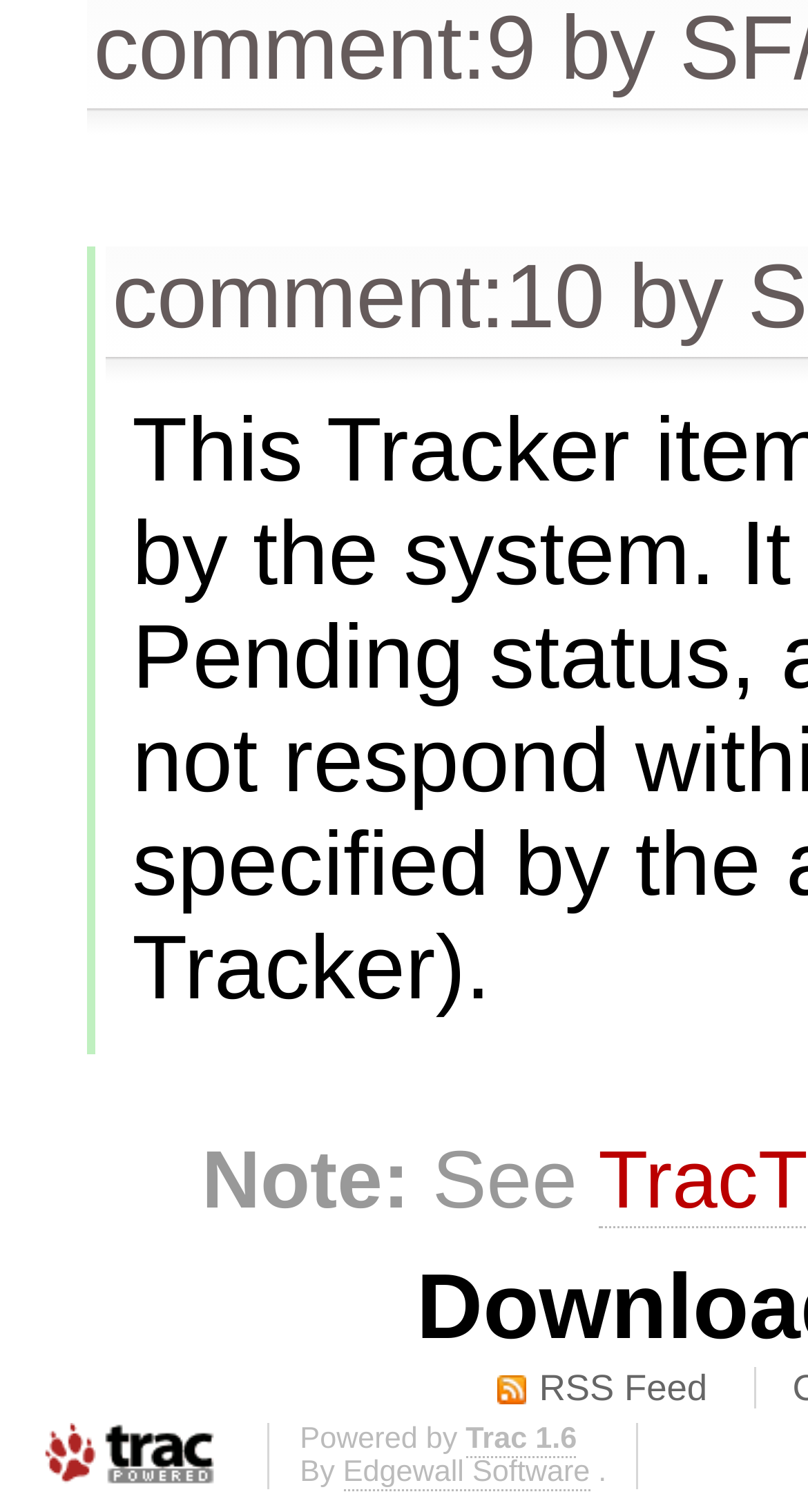What is the text above the 'RSS Feed' link?
Answer the question with a single word or phrase by looking at the picture.

Note: See